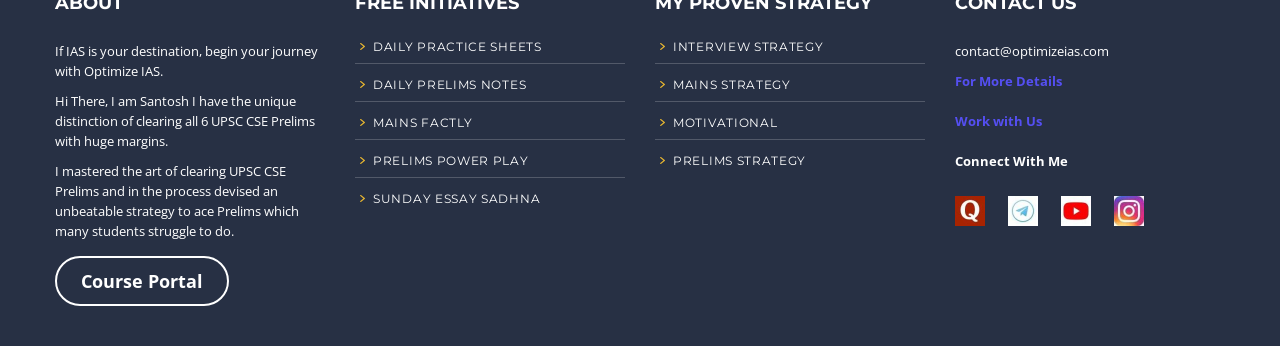What is the name of the strategy devised by the author?
Answer the question with a single word or phrase derived from the image.

Unbeatable strategy to ace Prelims